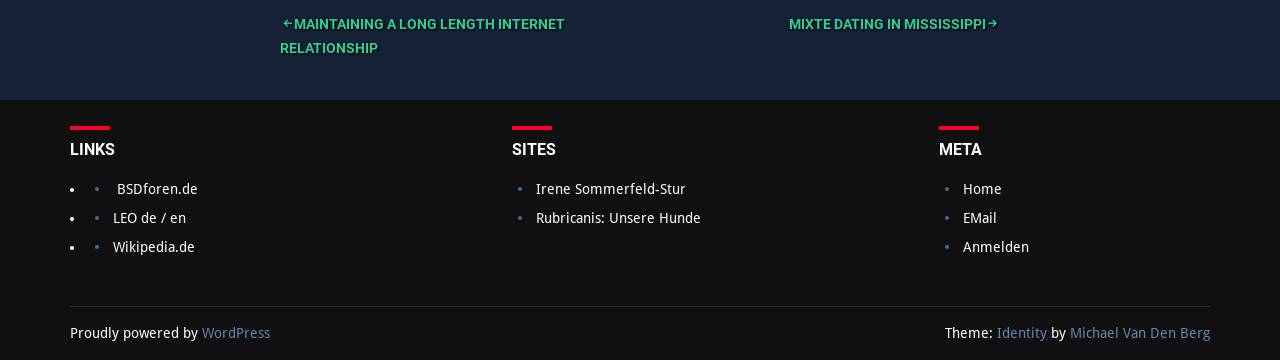What is the name of the person who powered the website?
Look at the screenshot and provide an in-depth answer.

I examined the bottom of the webpage and found the text 'Proudly powered by WordPress Theme: Identity by' followed by a link 'Michael Van Den Berg', which indicates that the person who powered the website is 'Michael Van Den Berg'.